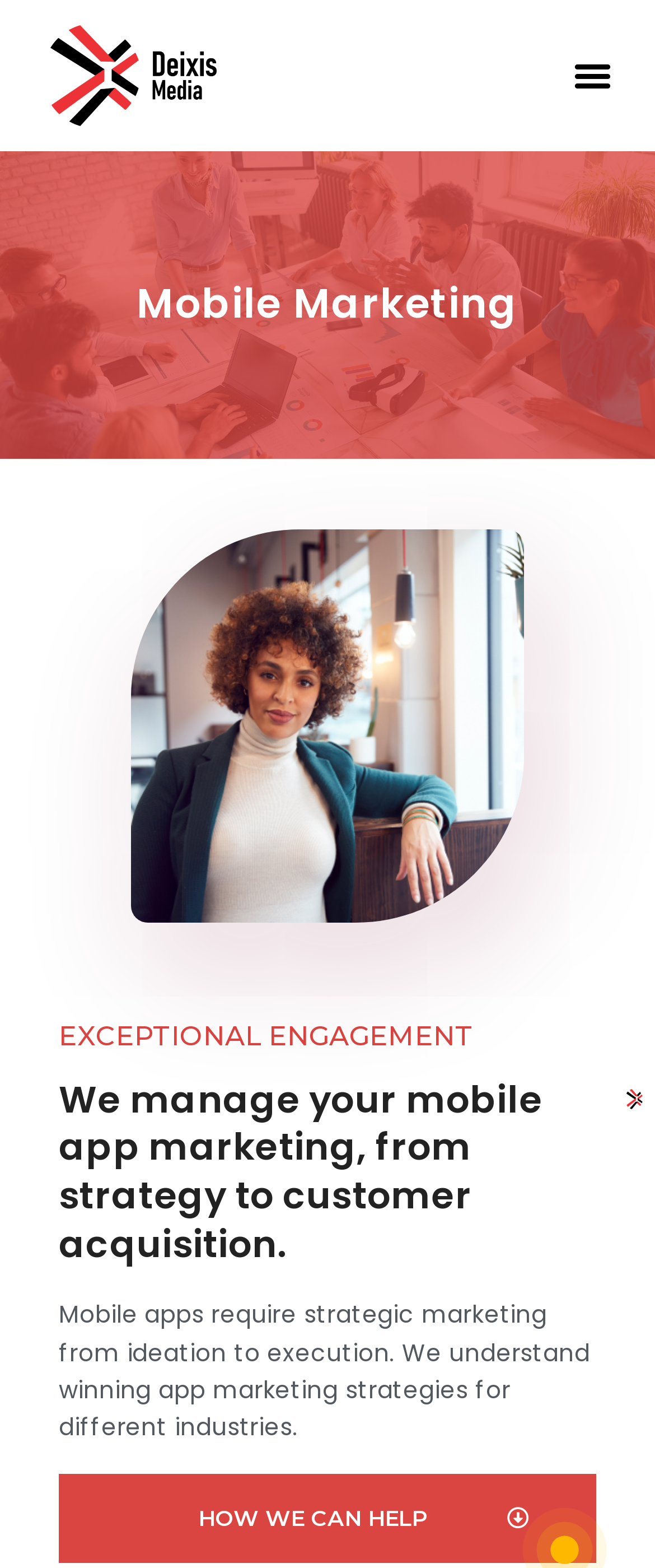What is the role of strategy in mobile app marketing according to Deixis Media?
Using the information from the image, give a concise answer in one word or a short phrase.

From ideation to execution